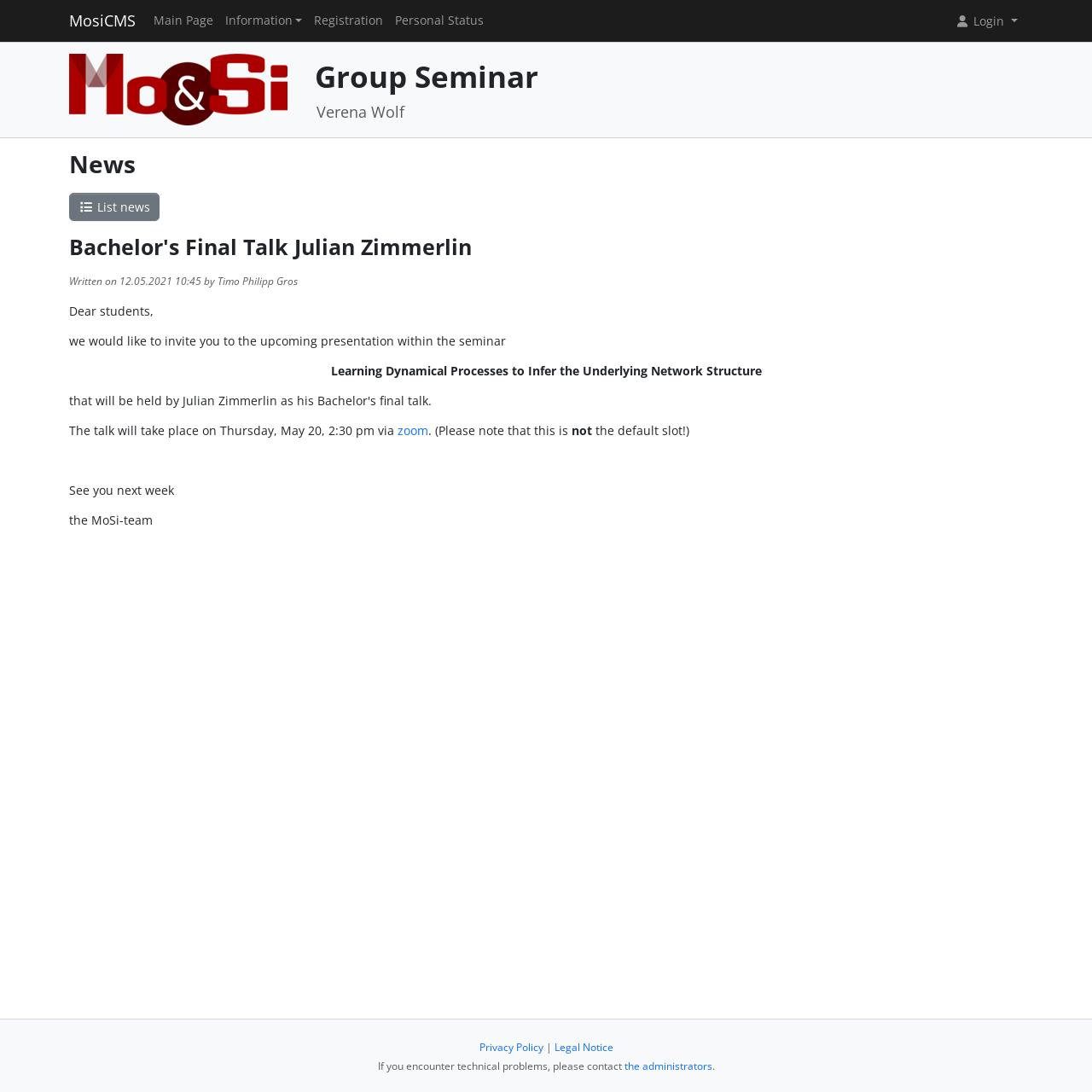Please examine the image and provide a detailed answer to the question: Who is the author of the news?

I found the answer by looking at the StaticText element with the text 'Written on 12.05.2021 10:45 by Timo Philipp Gros' at coordinates [0.063, 0.251, 0.272, 0.264].